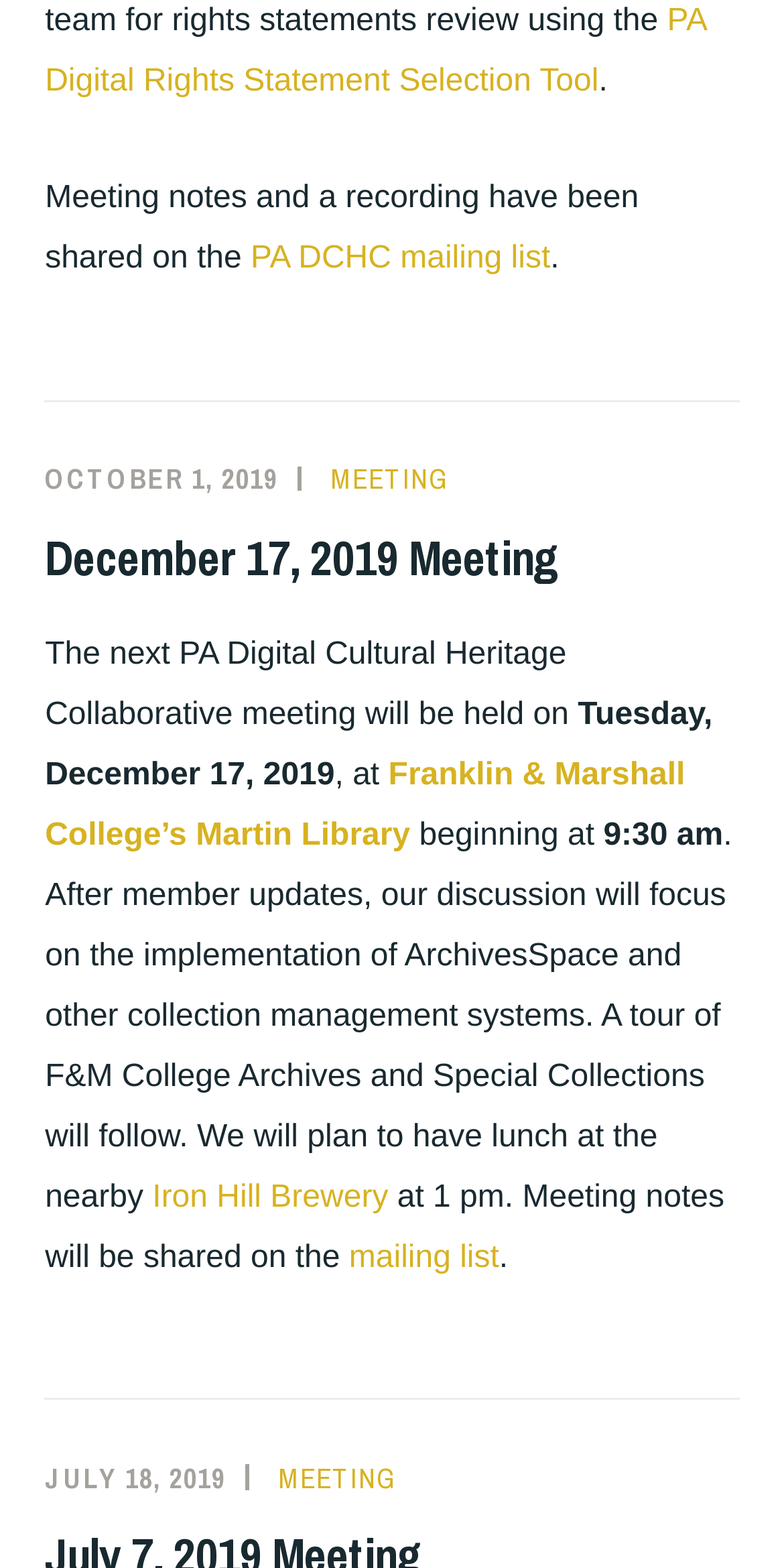Please locate the UI element described by "December 17, 2019 Meeting" and provide its bounding box coordinates.

[0.057, 0.335, 0.714, 0.376]